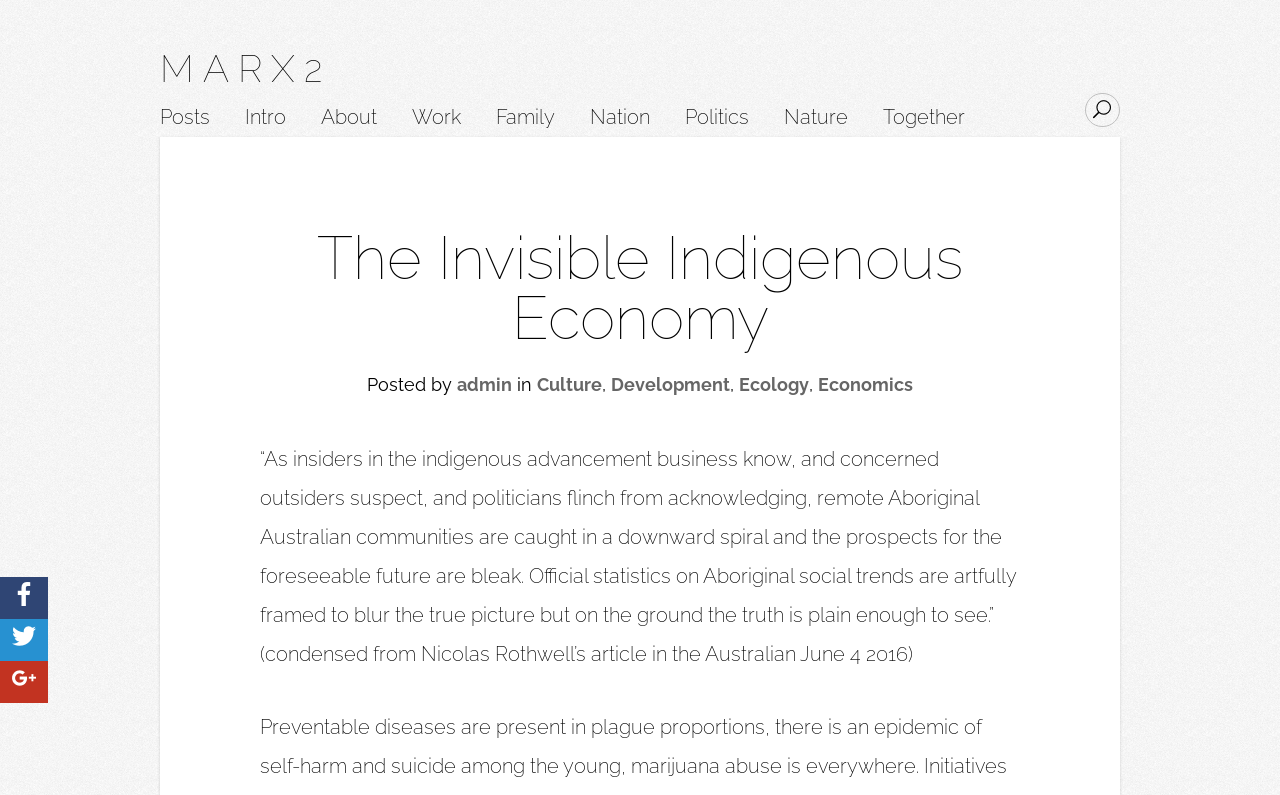Identify the bounding box coordinates of the part that should be clicked to carry out this instruction: "Search for something".

[0.848, 0.117, 0.875, 0.16]